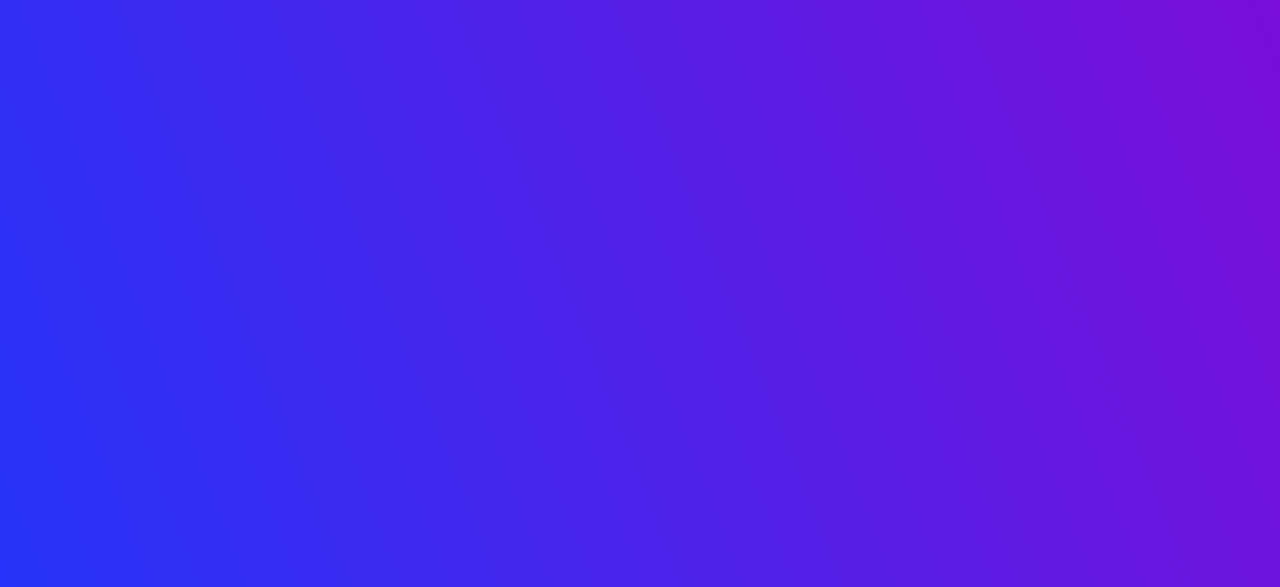What is the company's address?
Give a detailed response to the question by analyzing the screenshot.

I looked at the footer of the webpage and found the company's address, which is 'Zimmerstr. 69, 10117 Berlin', as stated in the copyright notice.